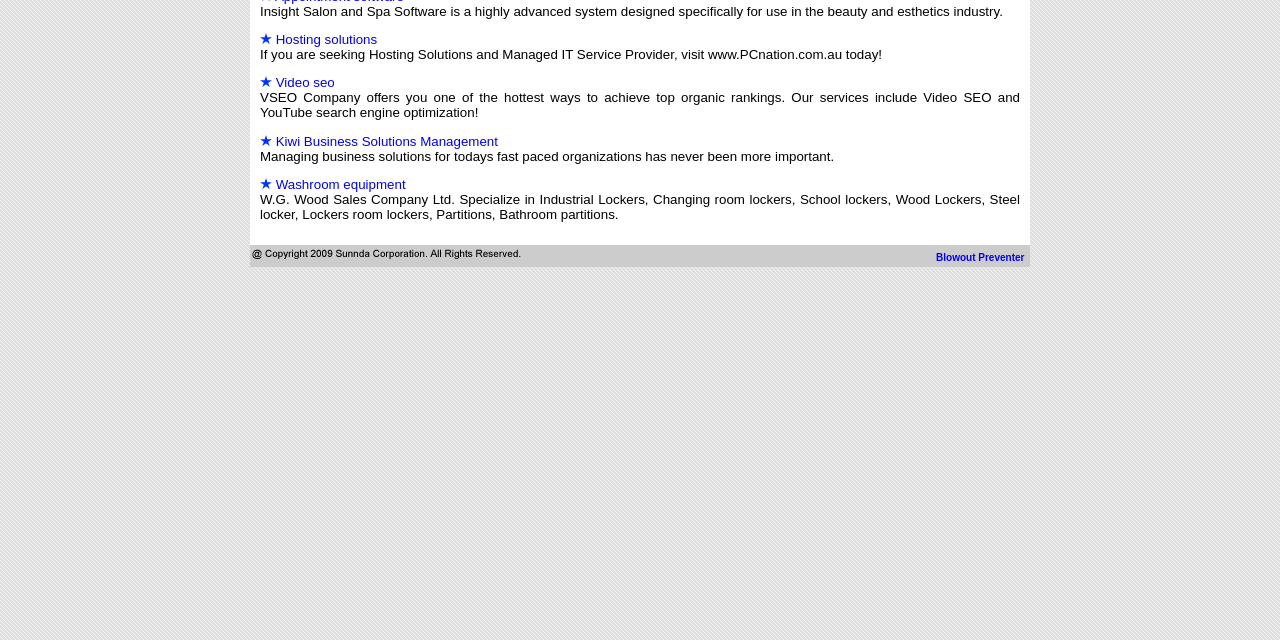Provide the bounding box coordinates of the HTML element described by the text: "Kiwi Business Solutions Management". The coordinates should be in the format [left, top, right, bottom] with values between 0 and 1.

[0.215, 0.209, 0.389, 0.232]